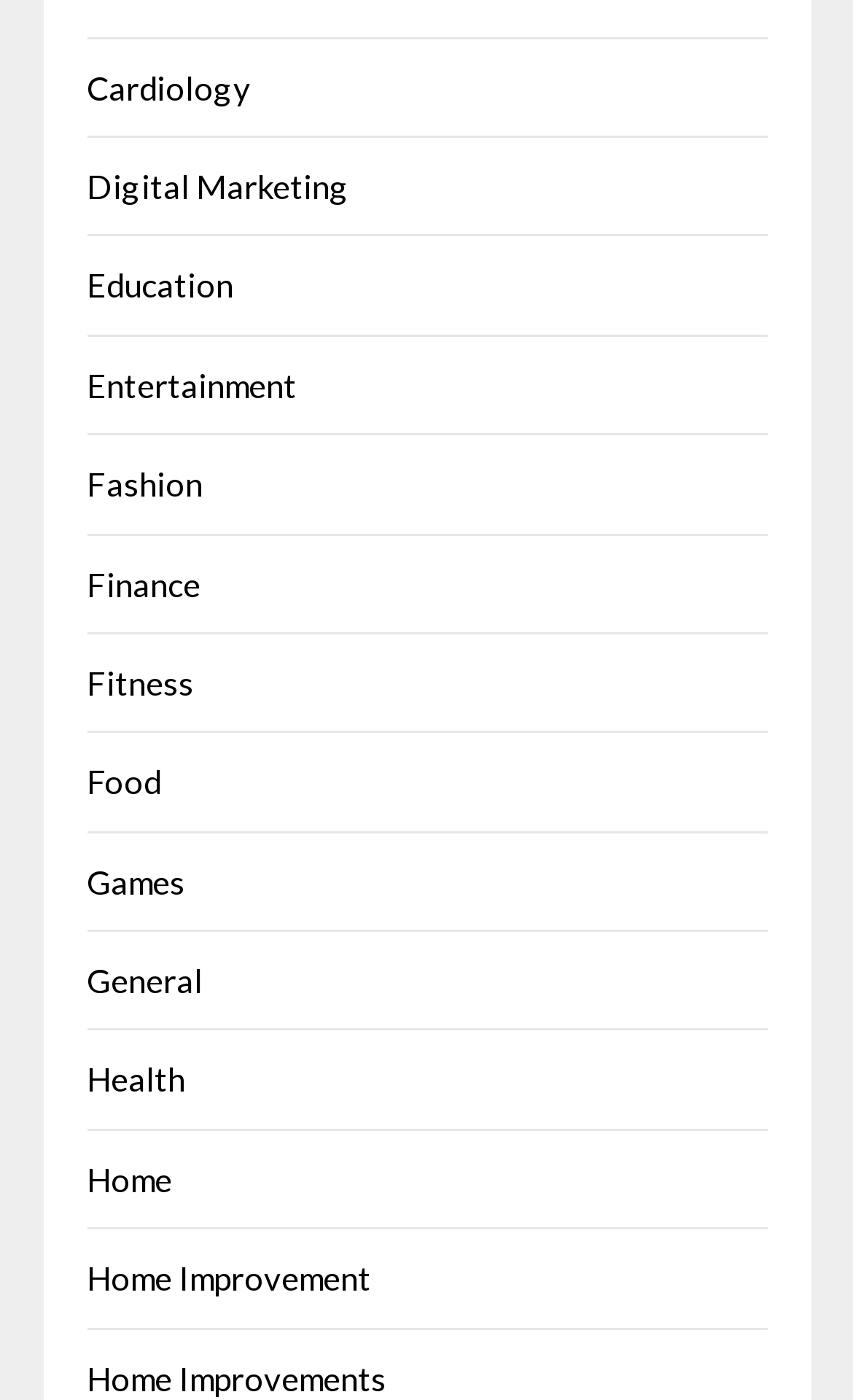Give the bounding box coordinates for this UI element: "Home Improvement". The coordinates should be four float numbers between 0 and 1, arranged as [left, top, right, bottom].

[0.101, 0.899, 0.435, 0.927]